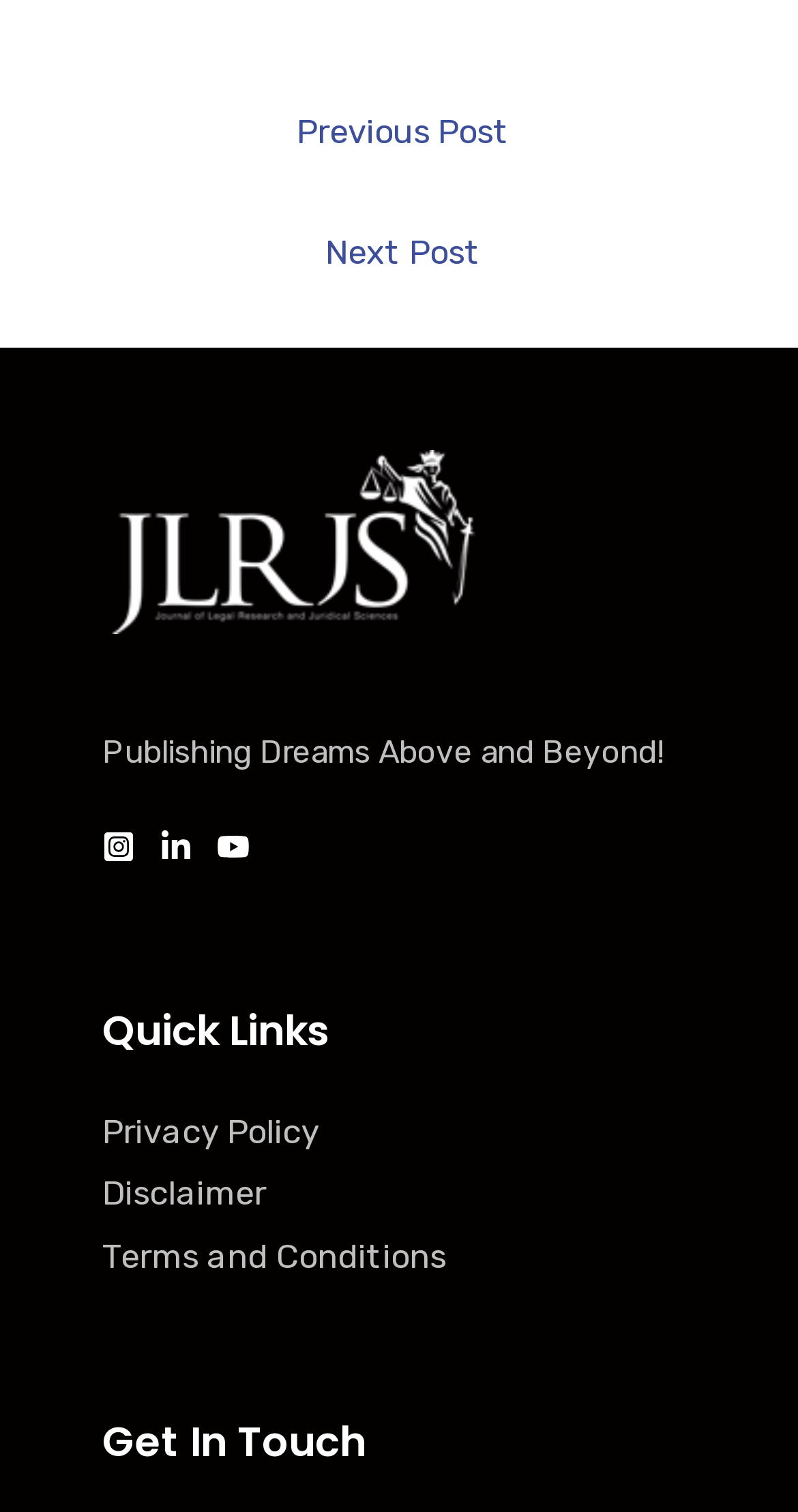Provide your answer to the question using just one word or phrase: What is the purpose of the 'Get In Touch' section?

Contact information